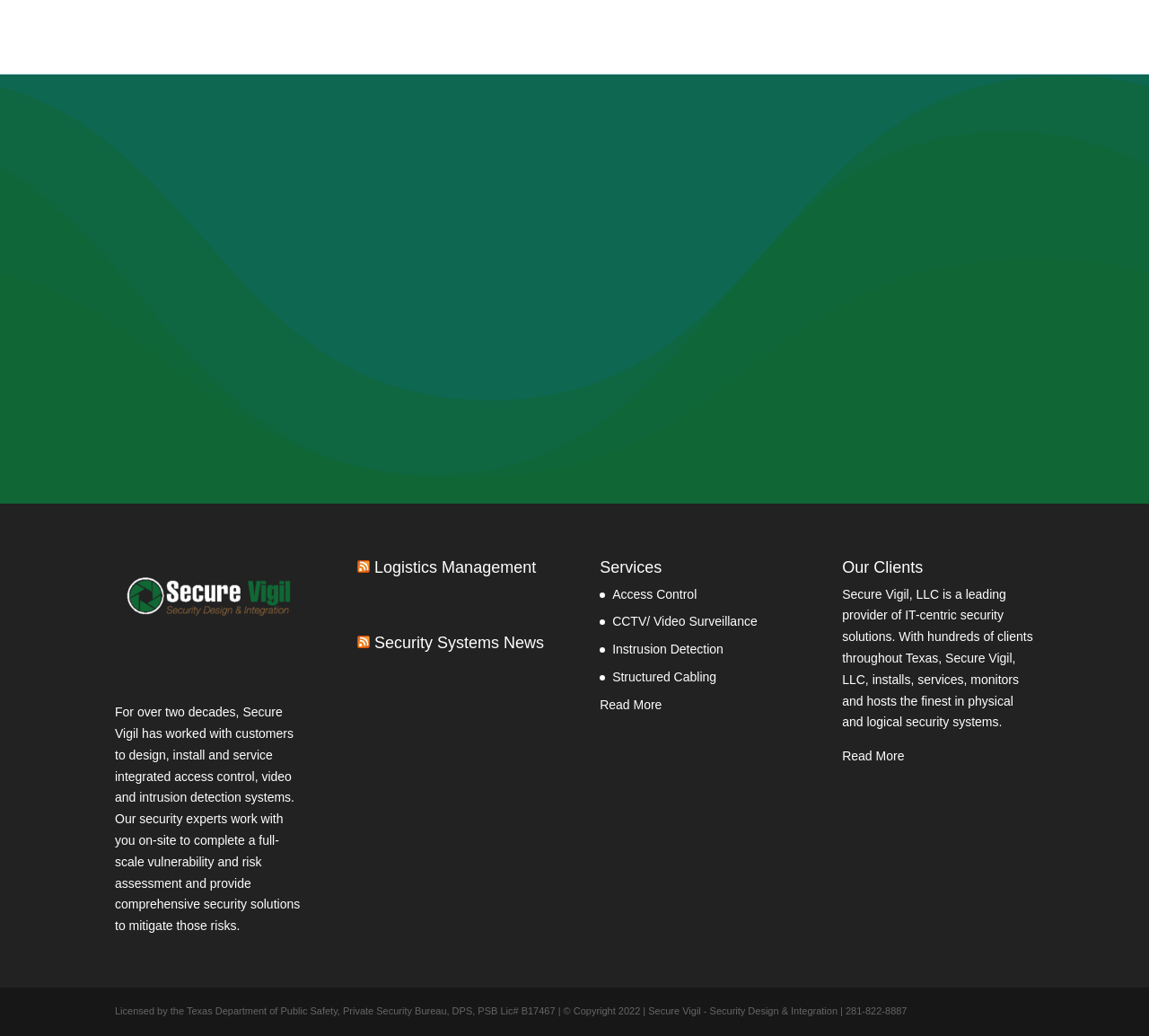Identify the bounding box coordinates for the UI element that matches this description: "Get an Online Quote".

[0.725, 0.306, 0.893, 0.353]